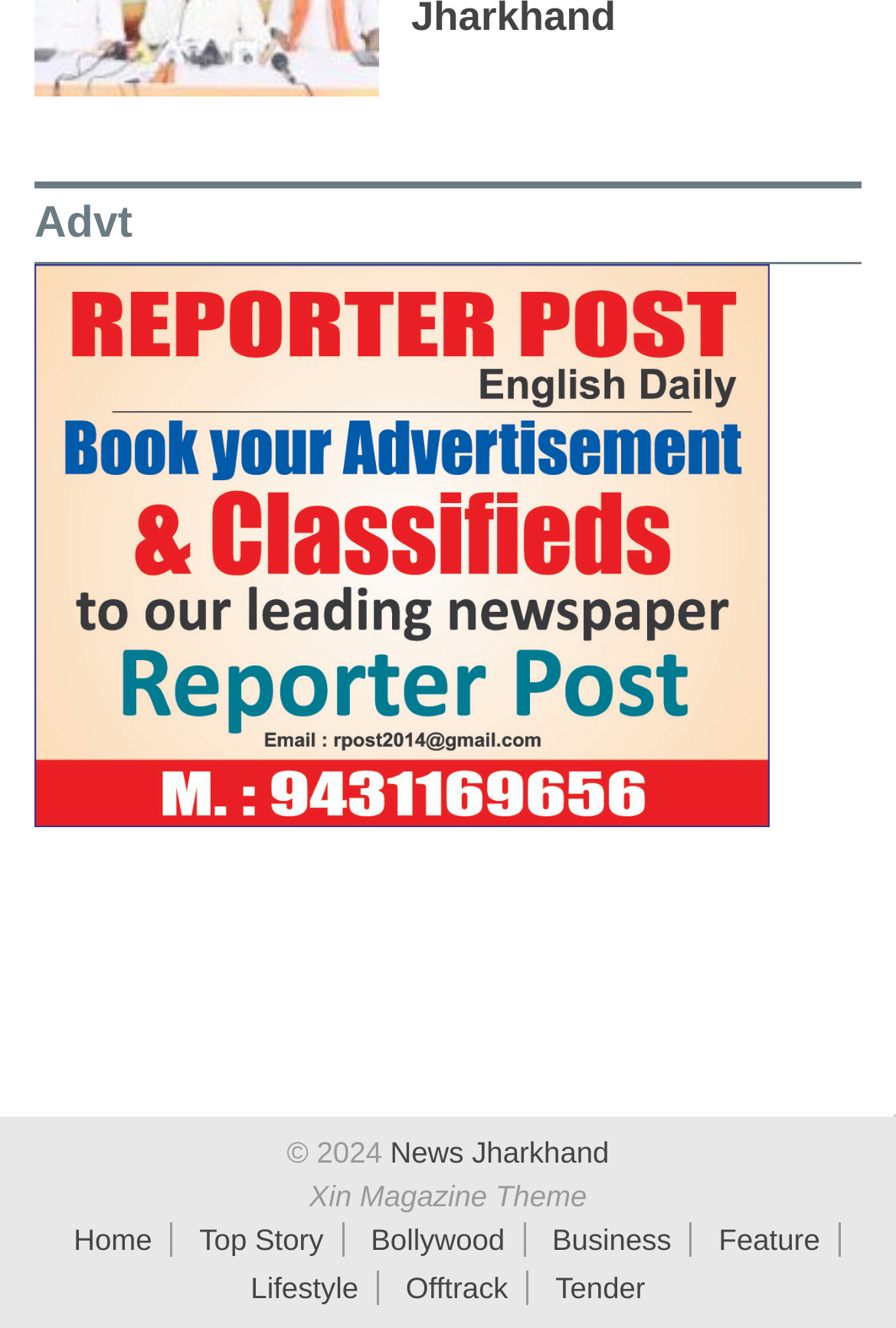Please use the details from the image to answer the following question comprehensively:
How many links are available in the footer section?

I counted the number of links in the footer section at the bottom of the webpage, which are 'News Jharkhand', 'Xin Magazine Theme', 'Home', 'Top Story', and 'Copyright information', and found that there are 5 links available in the footer section.